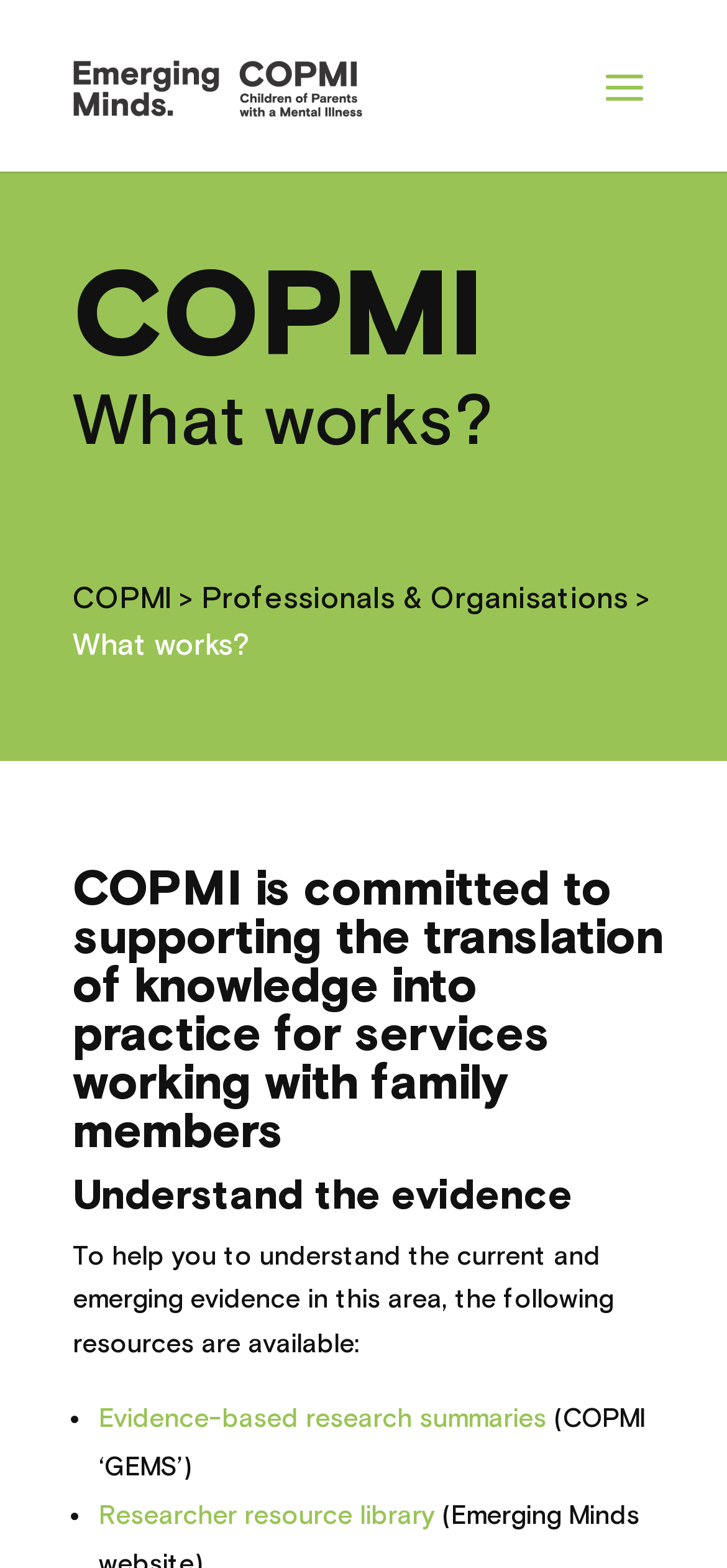What is the name of the organization?
Look at the screenshot and give a one-word or phrase answer.

COPMI